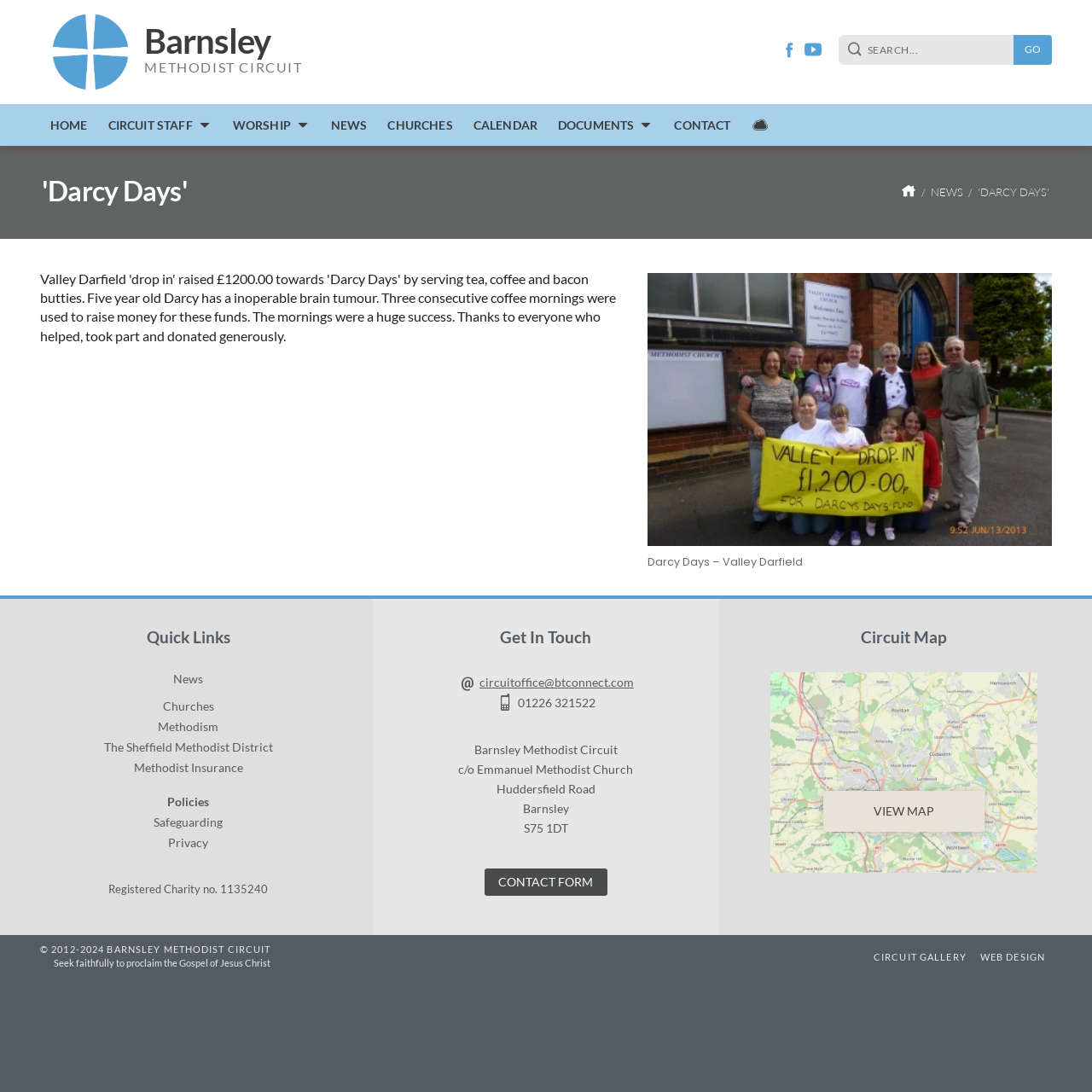Identify the bounding box coordinates of the region that needs to be clicked to carry out this instruction: "Go to home page". Provide these coordinates as four float numbers ranging from 0 to 1, i.e., [left, top, right, bottom].

[0.037, 0.095, 0.09, 0.133]